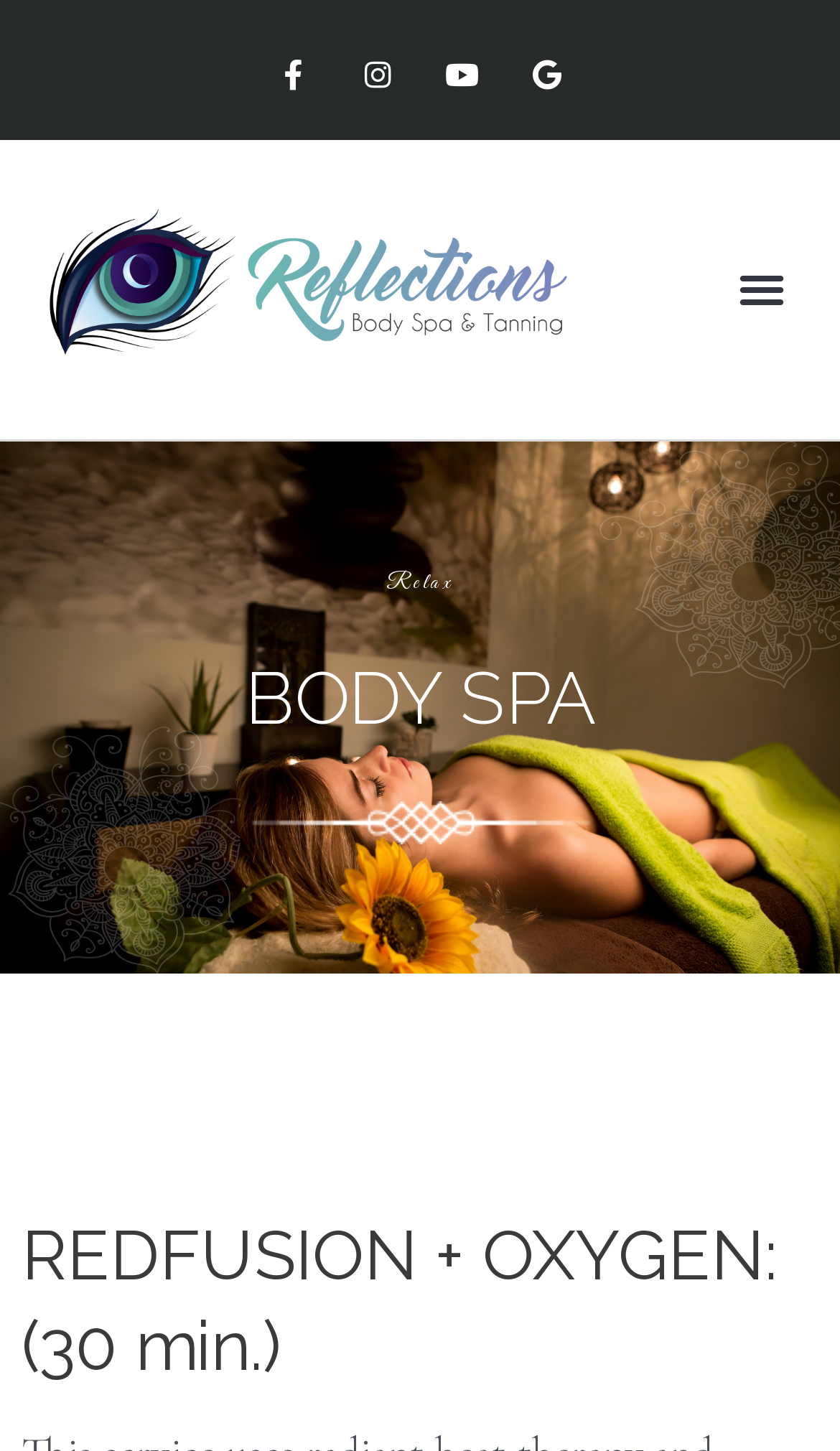What is the name of the service offered?
Refer to the screenshot and deliver a thorough answer to the question presented.

The name of the service offered can be found in the middle of the webpage, which is 'REDFUSION + OXYGEN: (30 min.)'.